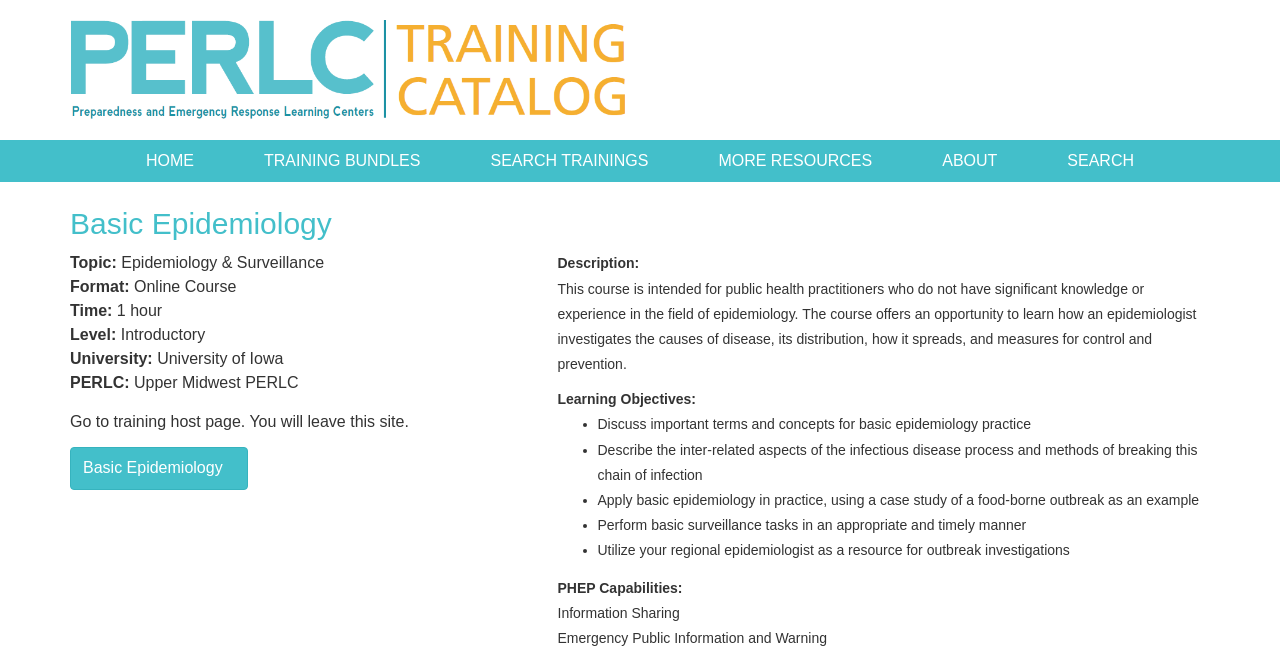Please answer the following query using a single word or phrase: 
What is the purpose of the training course?

To learn how an epidemiologist investigates disease